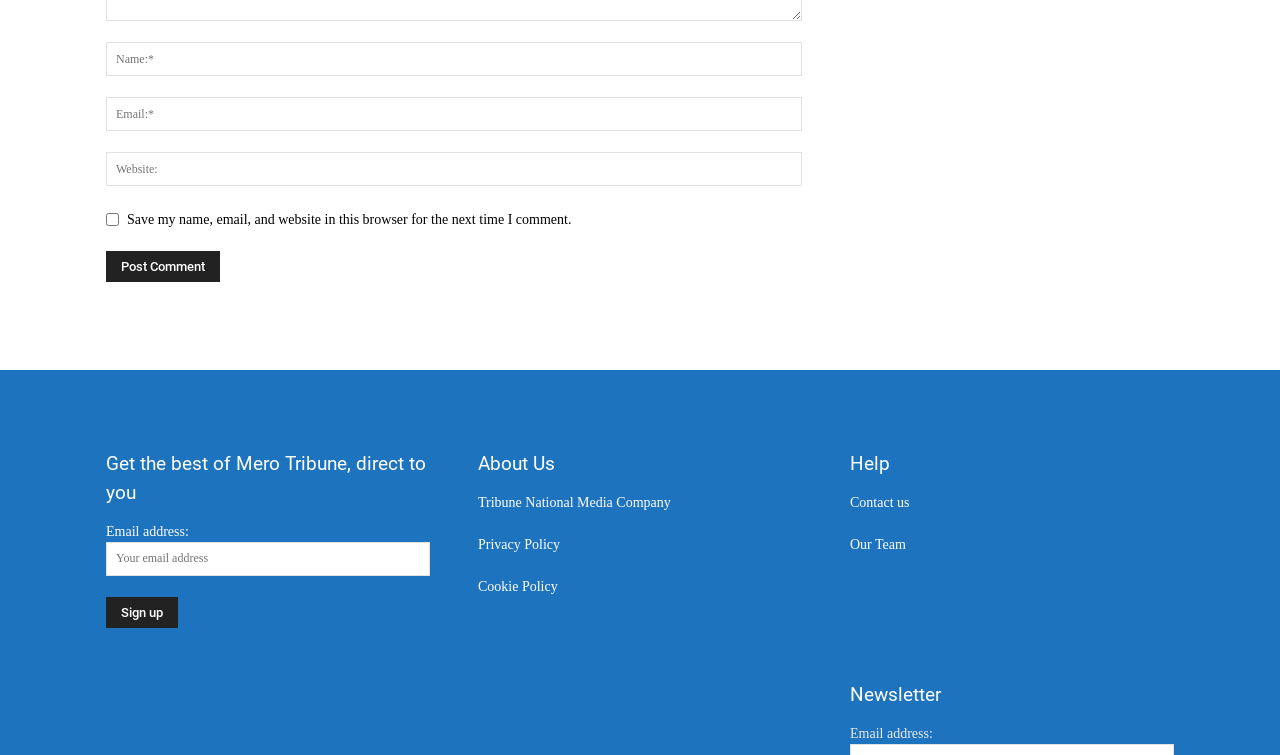Please provide a comprehensive response to the question below by analyzing the image: 
What is the purpose of the 'Sign up' button?

The 'Sign up' button is located near the 'Email address:' label and the heading 'Get the best of Mero Tribune, direct to you', suggesting that it is used to subscribe to a newsletter or register for a service.